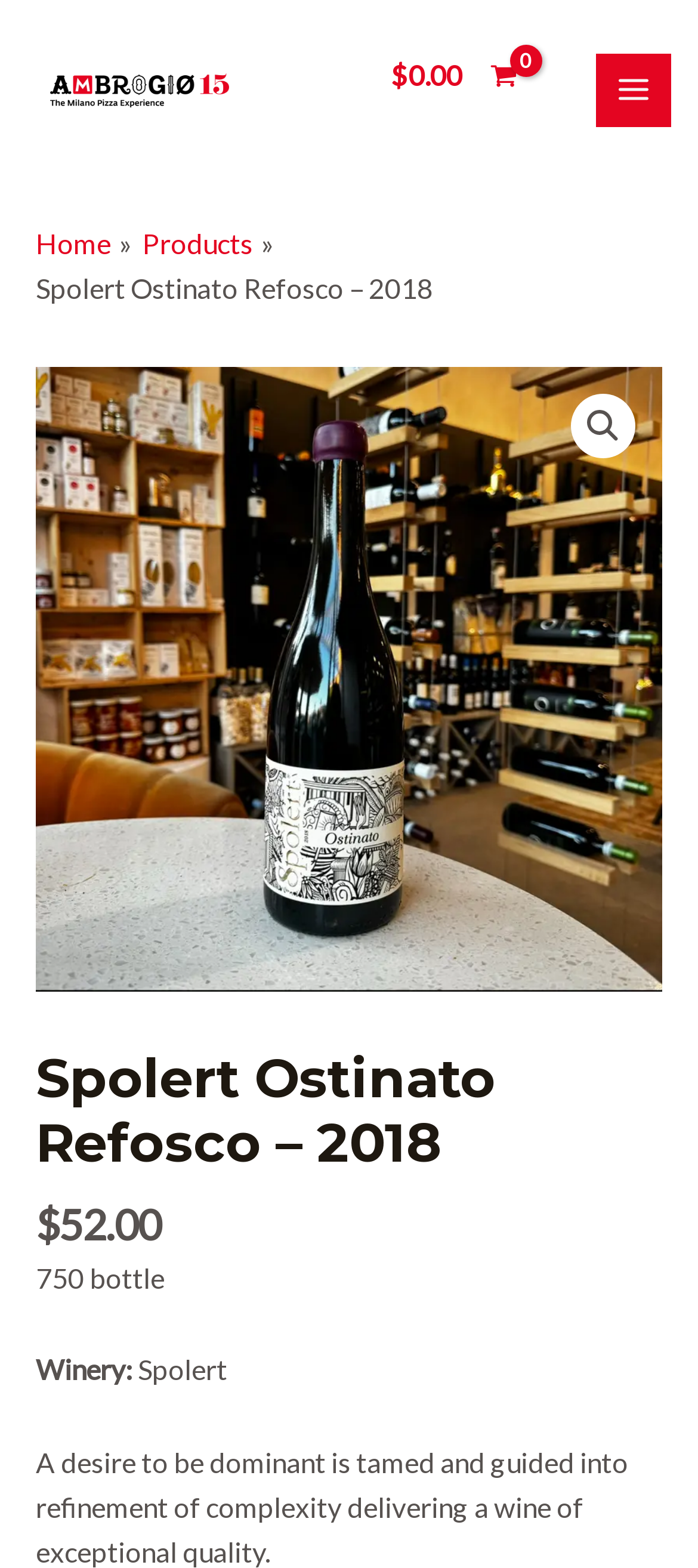Provide the bounding box coordinates of the HTML element this sentence describes: "Main Menu". The bounding box coordinates consist of four float numbers between 0 and 1, i.e., [left, top, right, bottom].

[0.853, 0.034, 0.96, 0.081]